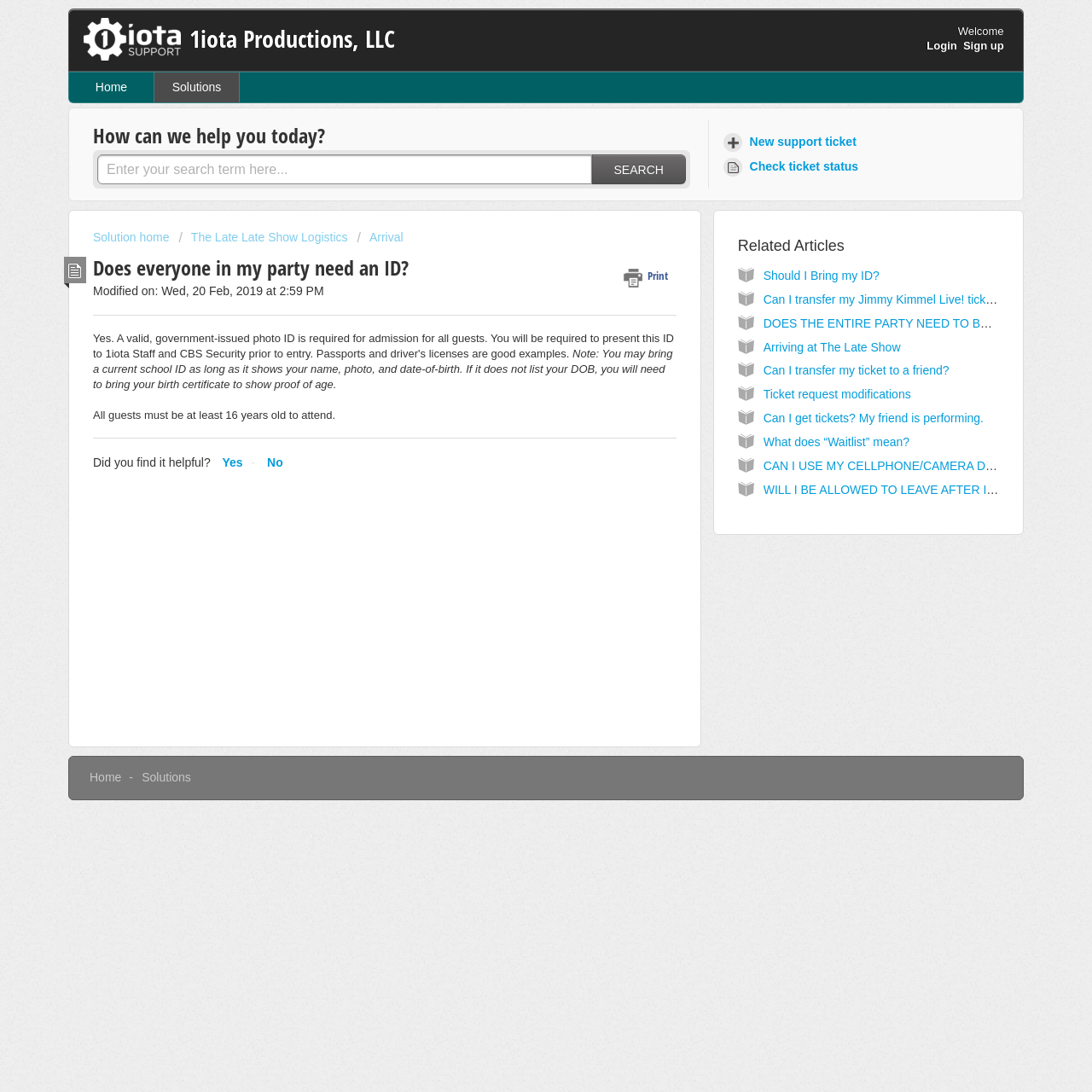Identify the bounding box coordinates of the clickable region to carry out the given instruction: "View 'The Late Late Show Logistics'".

[0.164, 0.211, 0.318, 0.224]